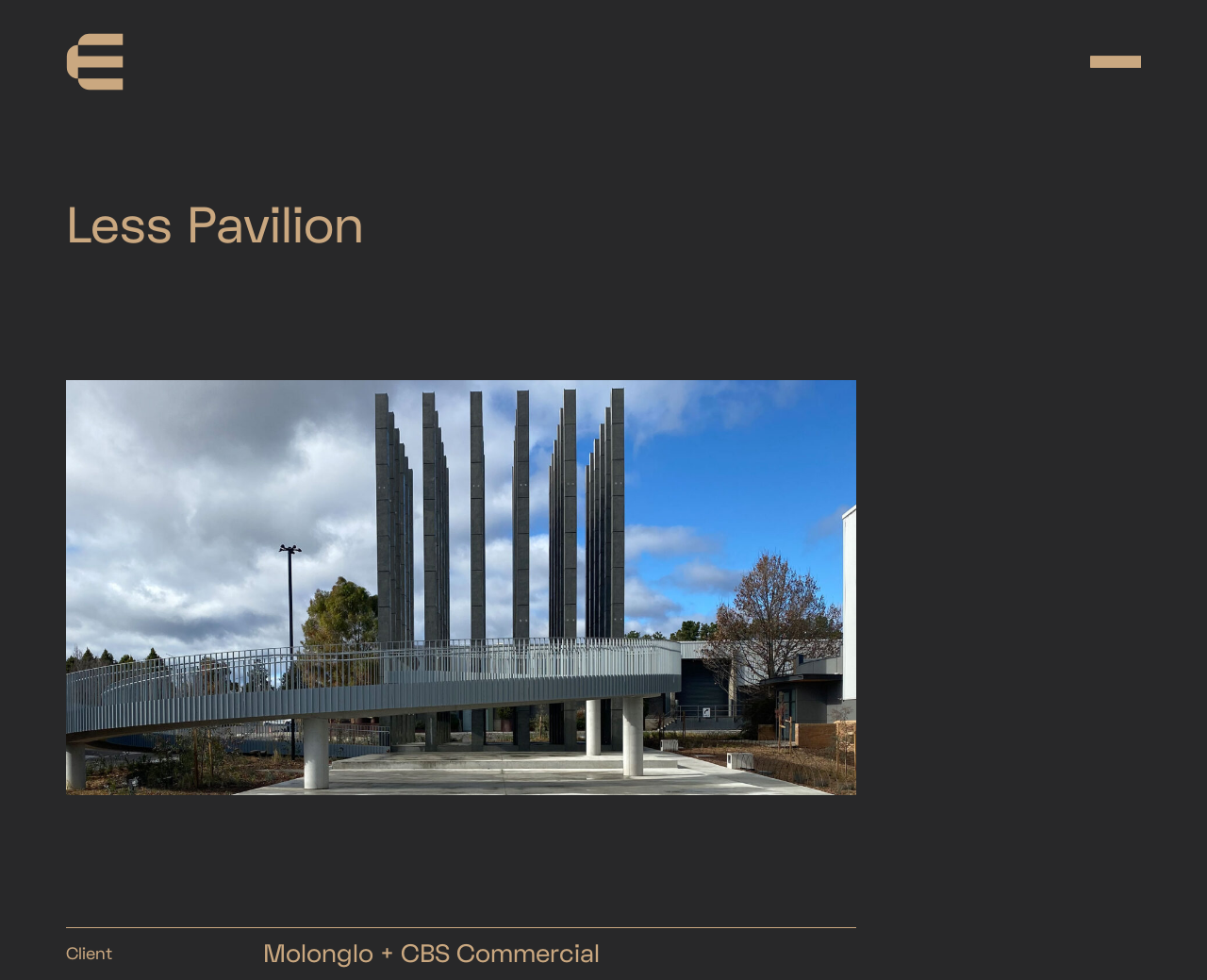What is the name of the pavilion?
Provide an in-depth answer to the question, covering all aspects.

The name of the pavilion can be found in the heading element with the text 'Less Pavilion' located at the top of the page, which is a prominent feature of the webpage.